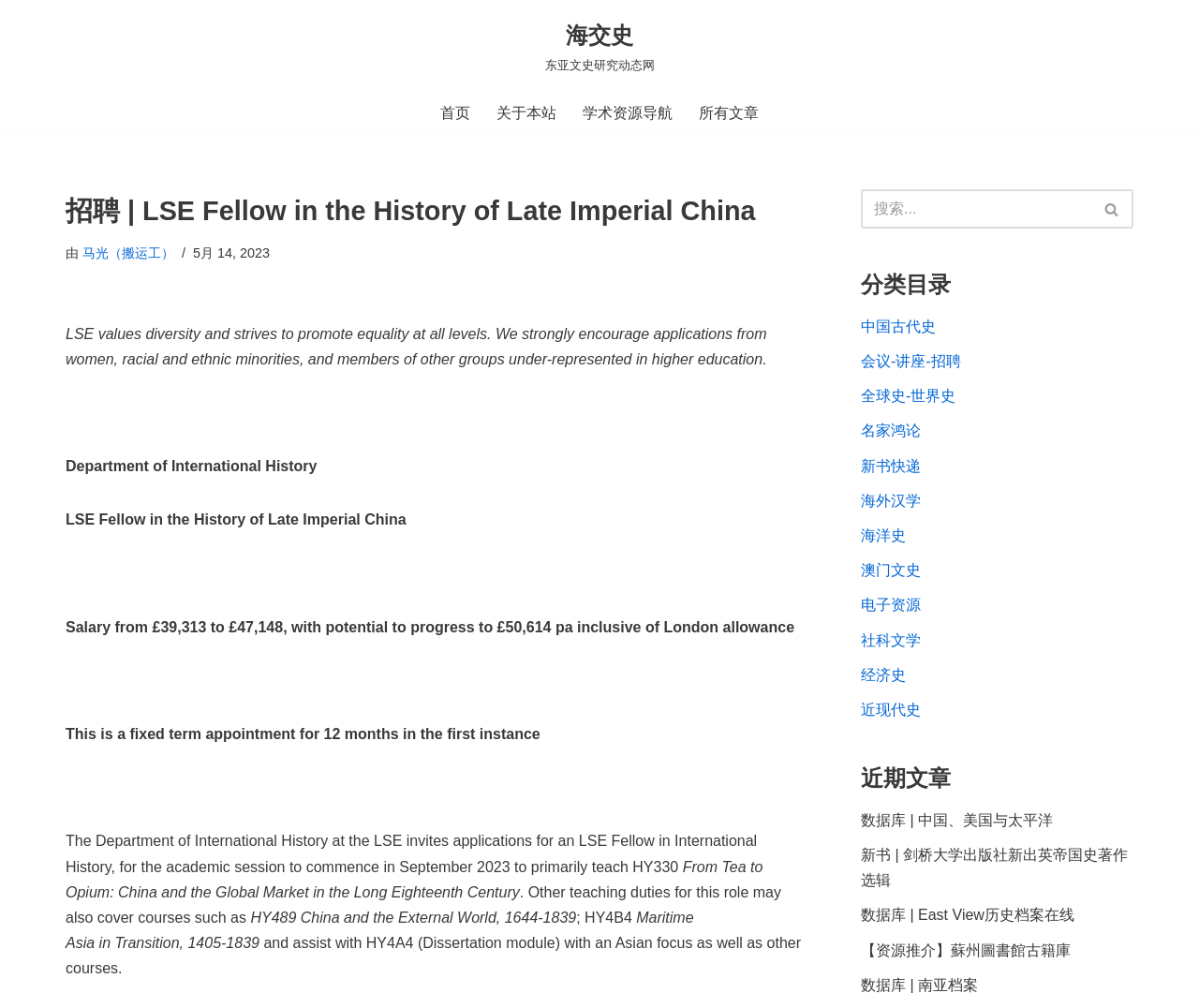Explain the webpage in detail, including its primary components.

This webpage appears to be a job posting for an LSE Fellow in the History of Late Imperial China at the London School of Economics. At the top of the page, there is a navigation menu with links to the homepage, about the site, academic resources, and all articles. Below the navigation menu, there is a heading that displays the job title and a brief description.

The main content of the page is divided into sections, with the first section providing an introduction to the job and the department. The text explains that the LSE values diversity and encourages applications from under-represented groups. The next section provides details about the job, including the salary range and the fixed-term appointment duration.

The following sections describe the job responsibilities, which include teaching and research duties. The text mentions specific courses that the fellow will be expected to teach, including "From Tea to Opium: China and the Global Market" and "HY489 China and the External World, 1644-1839". There is also a section that lists other courses that the fellow may be required to assist with.

On the right-hand side of the page, there is a search bar with a search button and an image. Below the search bar, there is a list of categories, including "中国古代史", "会议-讲座-招聘", and "全球史-世界史", among others. Each category has a link to a related page.

At the bottom of the page, there is a section titled "近期文章" (Recent Articles), which lists several links to recent articles, including "数据库 | 中国、美国与太平洋" and "新书 | 剑桥大学出版社新出英帝国史著作选辑".